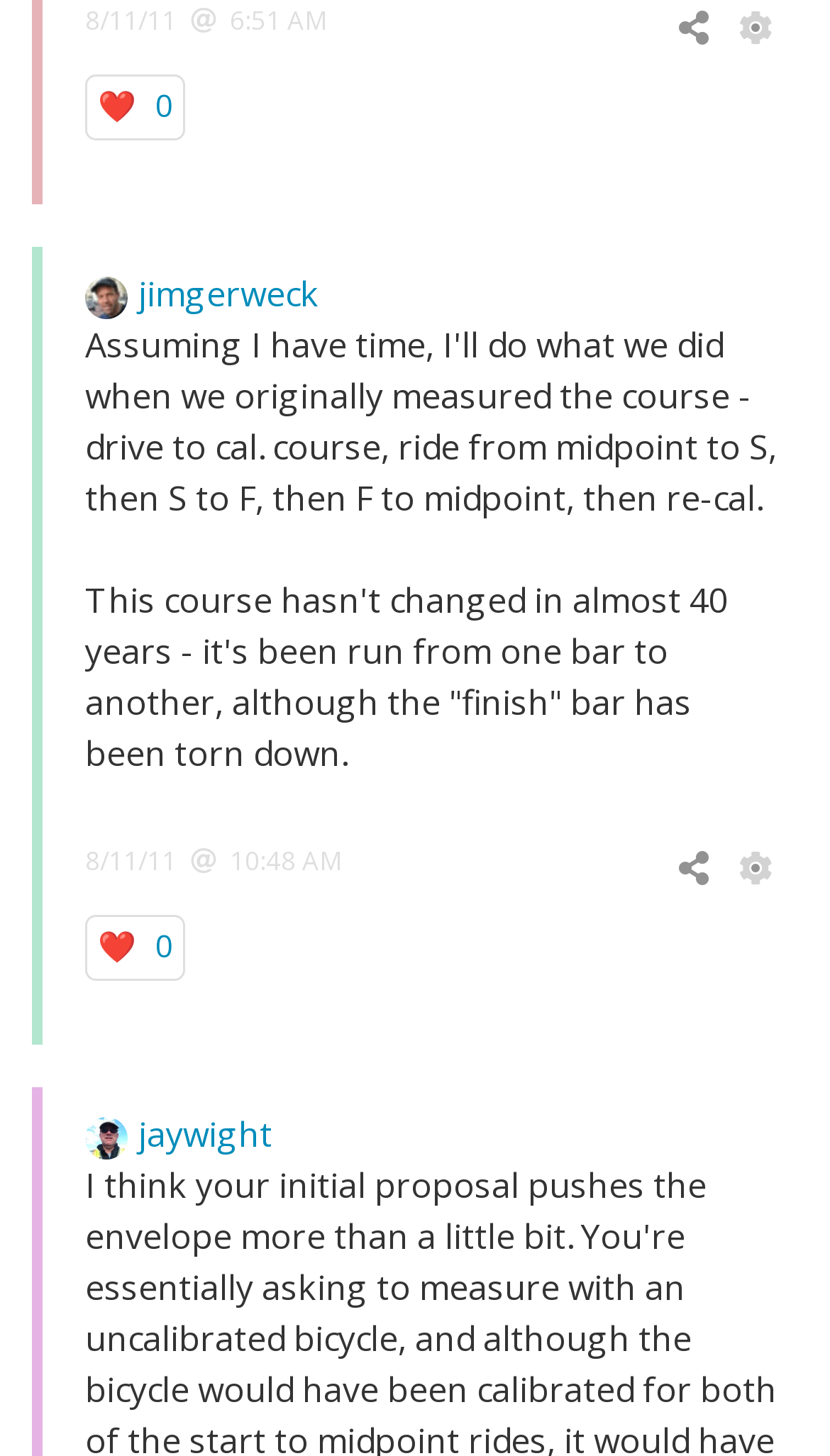Extract the bounding box coordinates for the HTML element that matches this description: "jimgerweck". The coordinates should be four float numbers between 0 and 1, i.e., [left, top, right, bottom].

[0.167, 0.186, 0.385, 0.218]